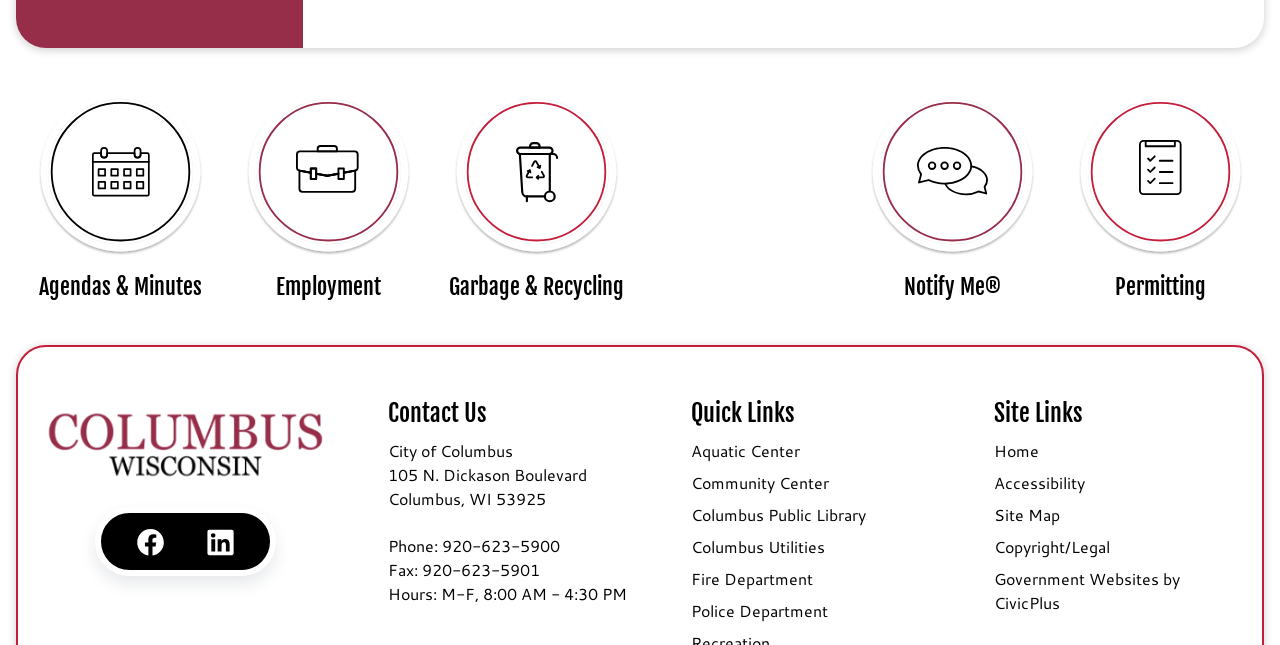Could you please study the image and provide a detailed answer to the question:
What is the name of the aquatic center linked on the webpage?

I found the answer by looking at the 'Quick Links' region, where it says 'Aquatic Center •' in a link element.